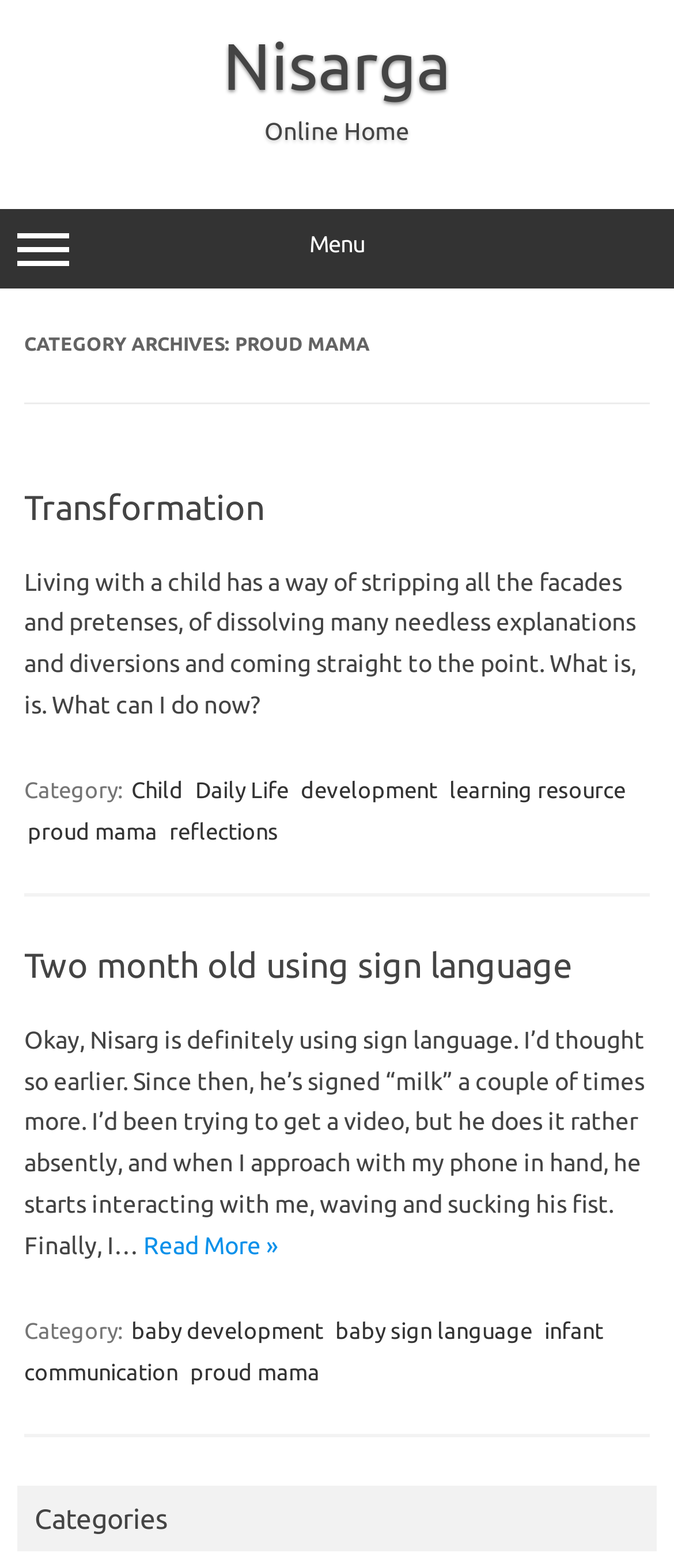Determine the bounding box coordinates for the area that needs to be clicked to fulfill this task: "View the 'Two month old using sign language' post". The coordinates must be given as four float numbers between 0 and 1, i.e., [left, top, right, bottom].

[0.036, 0.602, 0.964, 0.629]